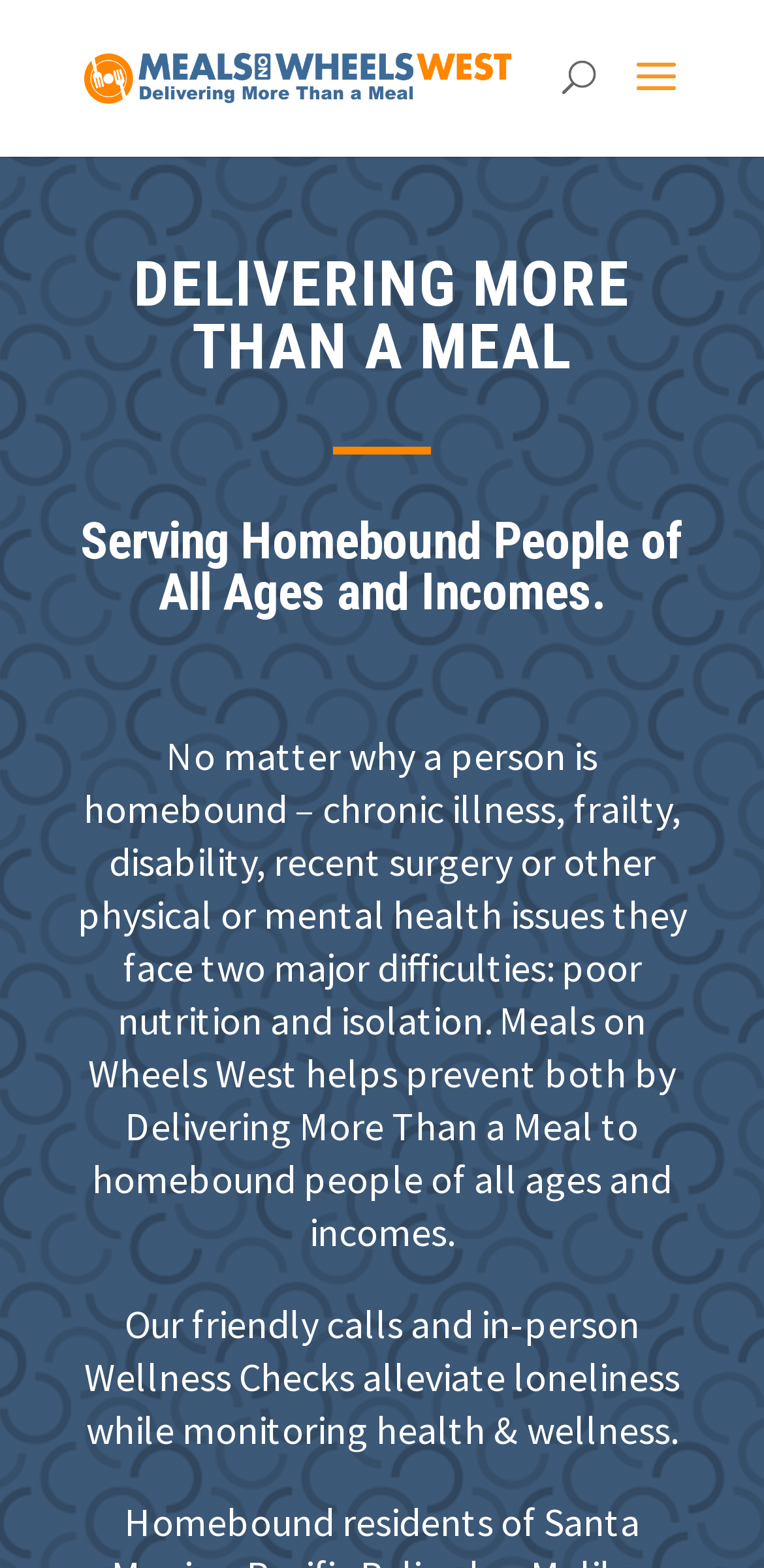Who does Meals On Wheels West serve?
From the image, respond with a single word or phrase.

Homebound people of all ages and incomes